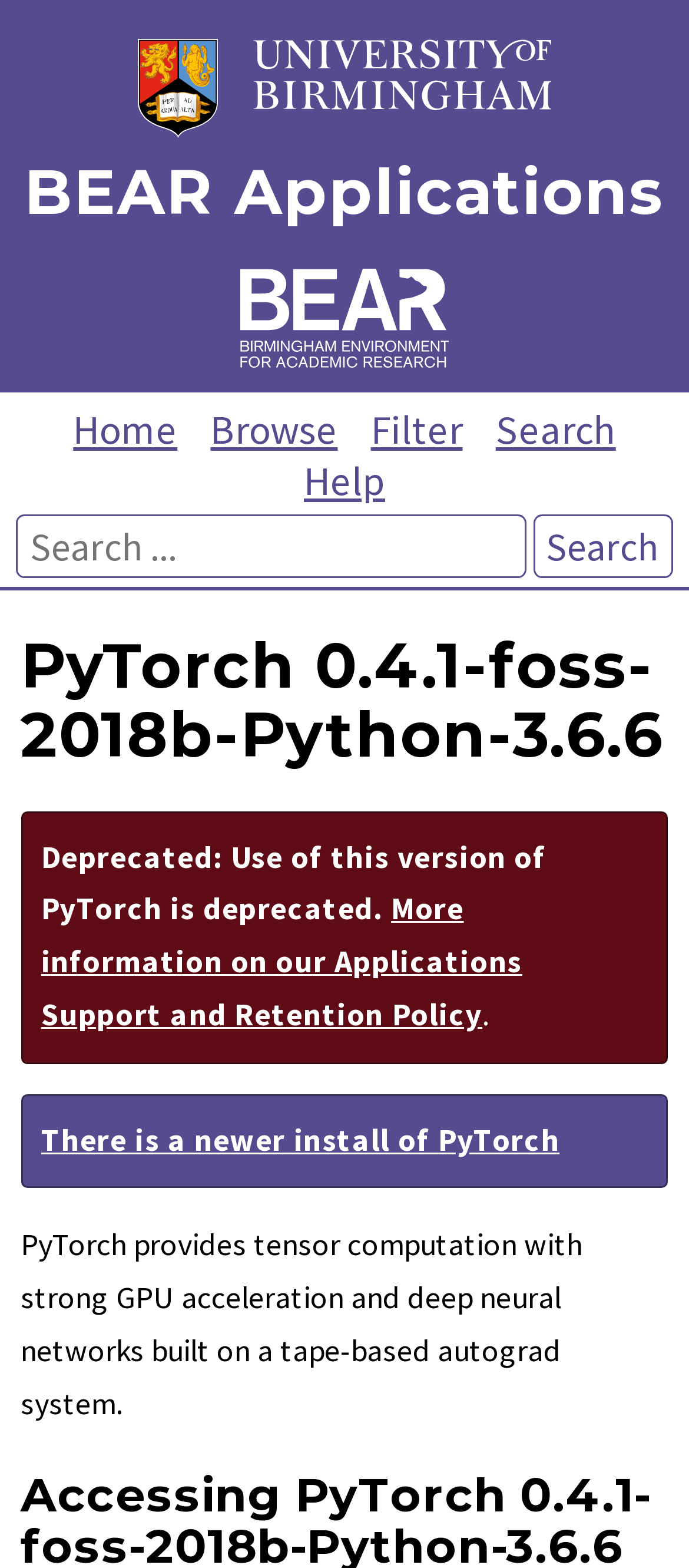Identify the bounding box coordinates of the region that needs to be clicked to carry out this instruction: "Click University of Birmingham Logo". Provide these coordinates as four float numbers ranging from 0 to 1, i.e., [left, top, right, bottom].

[0.0, 0.025, 1.0, 0.094]